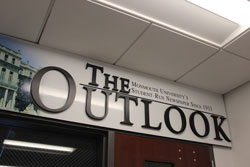Produce a meticulous caption for the image.

The image showcases a prominent sign reading "THE OUTLOOK," which is part of Marquette University’s student-run newspaper established in 1911. The sign is positioned above an entryway, highlighting the newspaper's name in bold, stylized lettering. Below the main title, additional text indicates its significance as a student-run publication, emphasizing both its longevity and community focus within the university. The backdrop of the sign features a portion of a building, suggesting a connection to the campus environment, while the overall design reflects a professional yet inviting atmosphere for students and visitors alike.